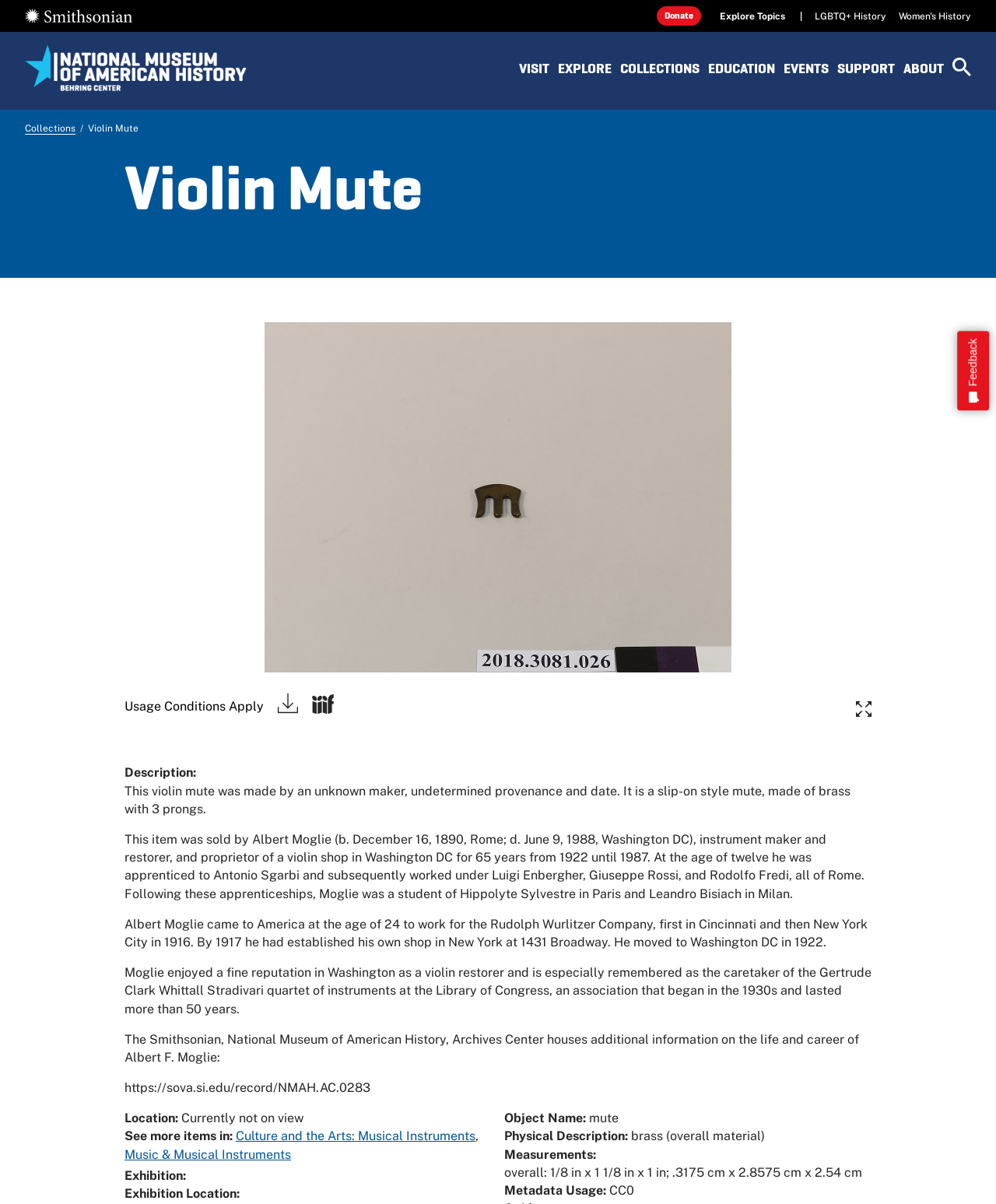Provide a one-word or short-phrase response to the question:
What is the material of the violin mute?

brass